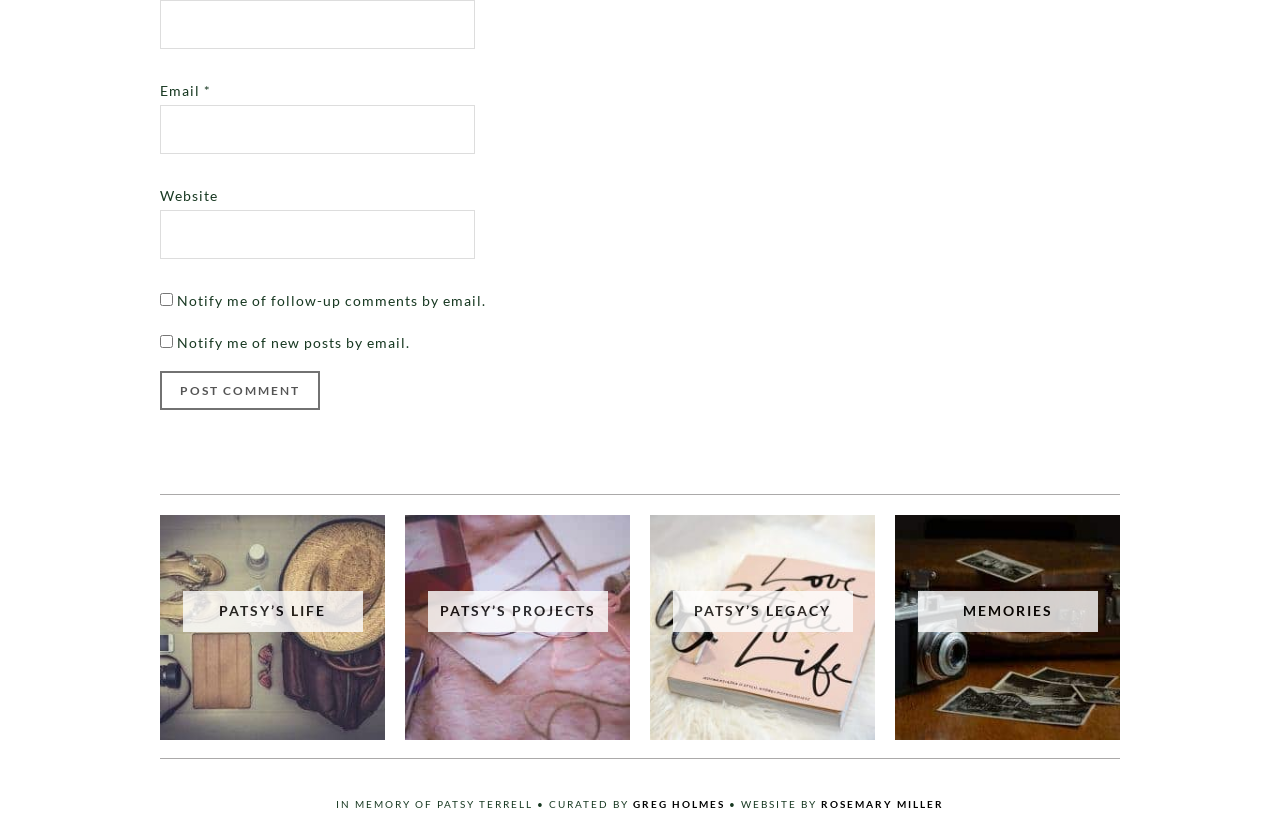Please study the image and answer the question comprehensively:
Who curated the content on this webpage?

The footer section of the webpage contains a static text 'IN MEMORY OF PATSY TERRELL • CURATED BY' followed by a link 'GREG HOLMES', indicating that Greg Holmes is the curator of the content on this webpage.